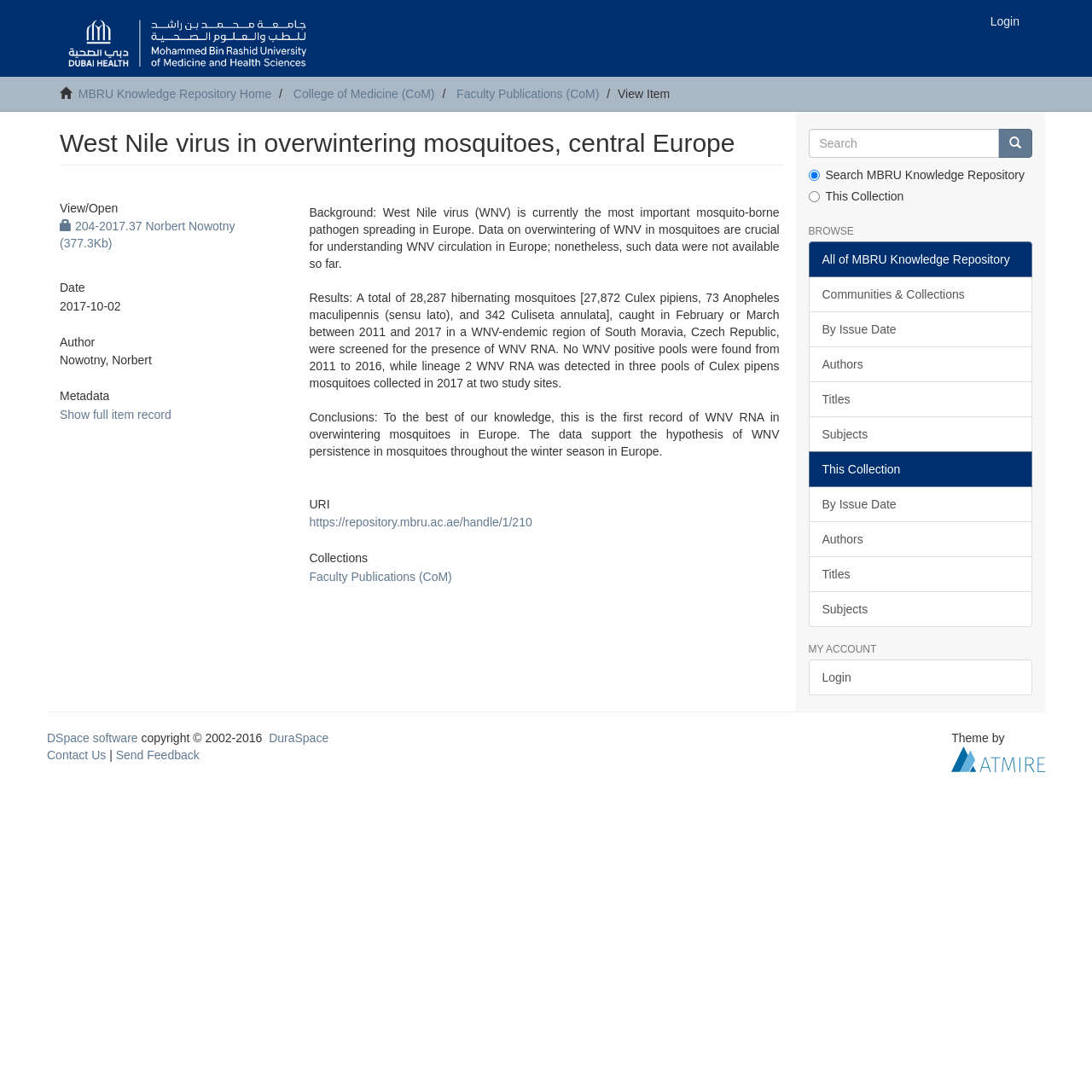Provide a one-word or short-phrase response to the question:
What is the purpose of the 'Search' textbox?

To search the repository